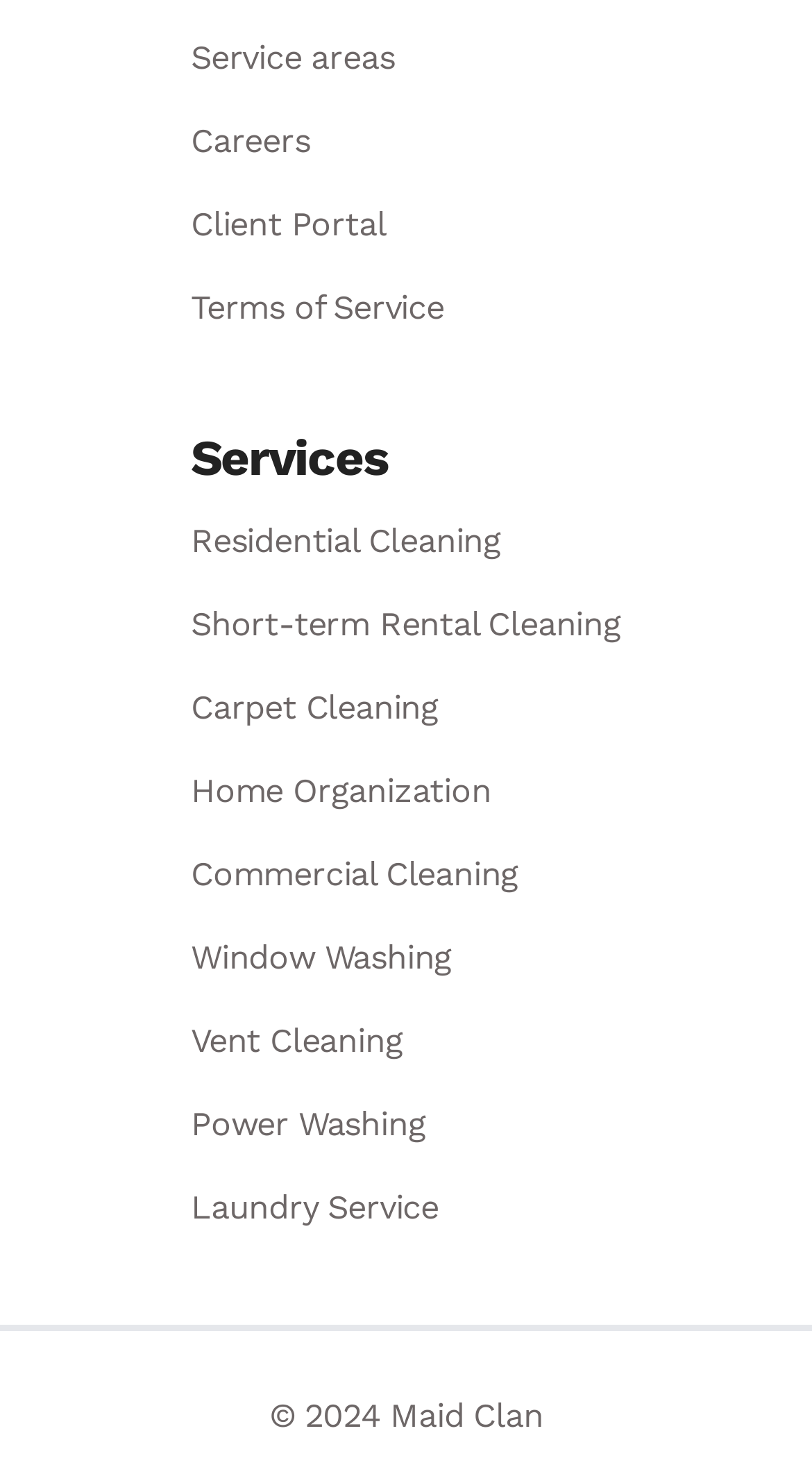What type of cleaning is 'Vent Cleaning'?
We need a detailed and meticulous answer to the question.

Although it's not explicitly stated, I can infer that 'Vent Cleaning' is a type of commercial cleaning service based on its placement among other commercial cleaning services like 'Commercial Cleaning' and 'Window Washing'.